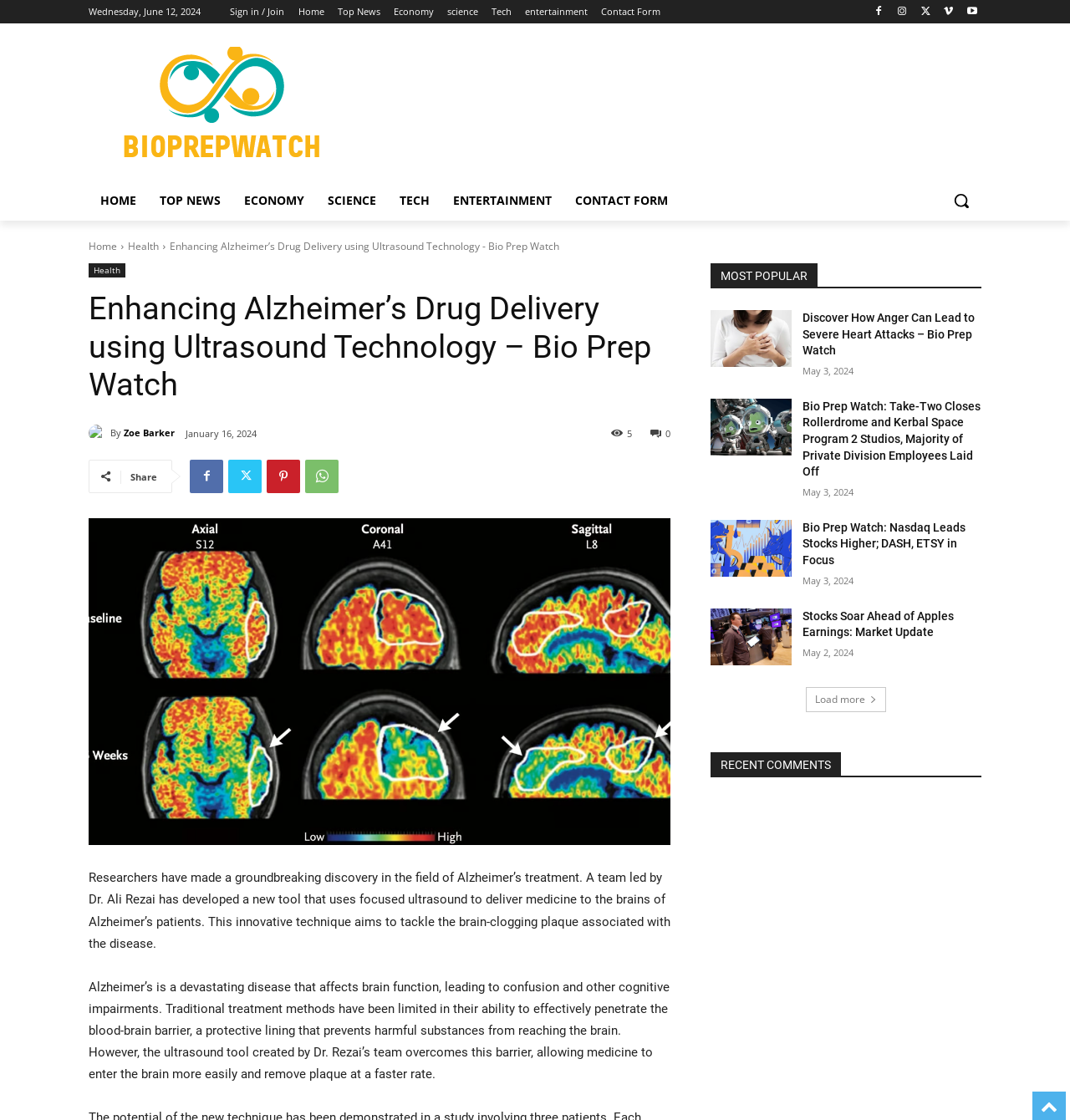How many popular articles are listed?
Answer the question with a single word or phrase, referring to the image.

4